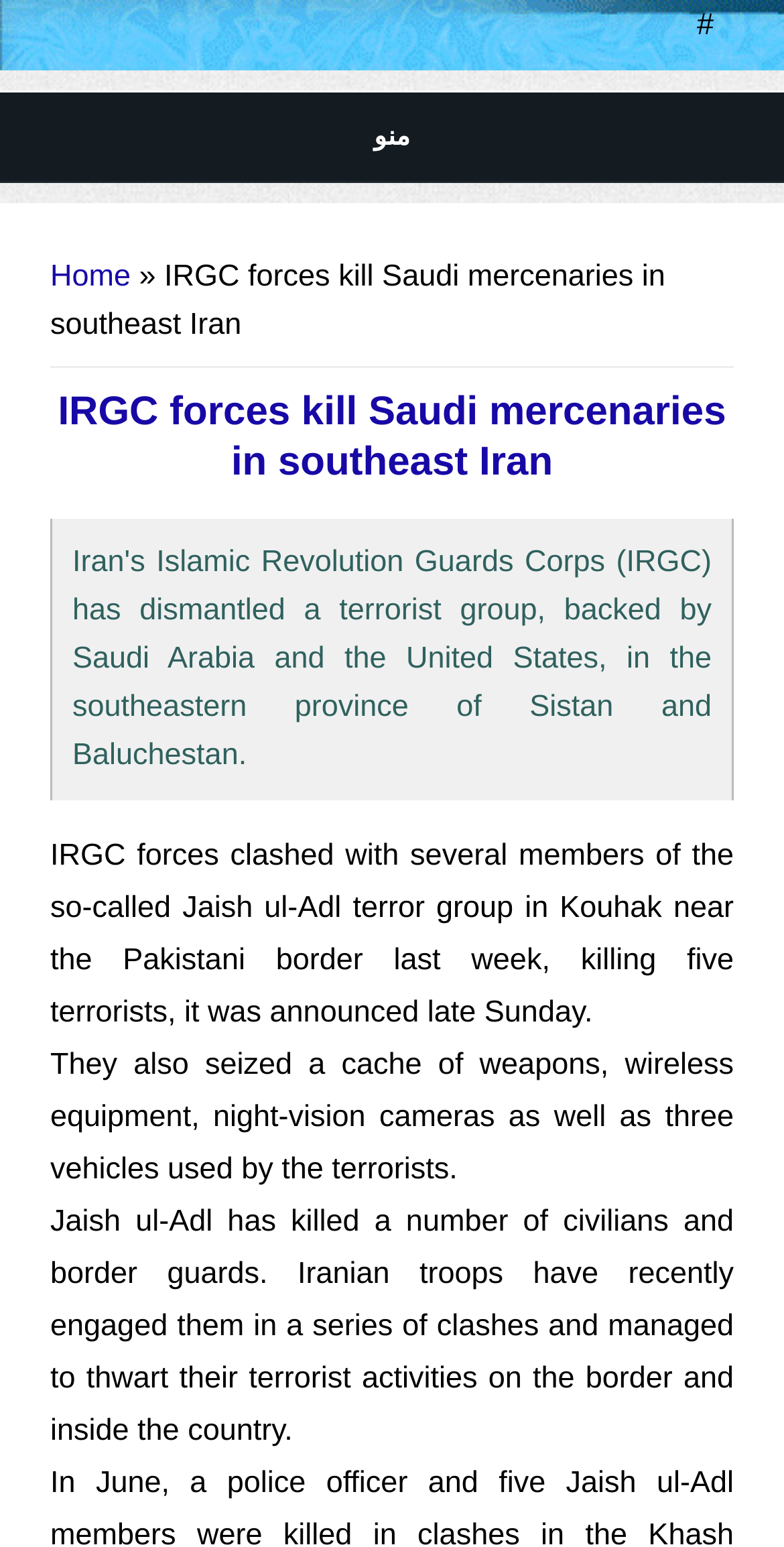What was seized from the terrorists? Refer to the image and provide a one-word or short phrase answer.

weapons, wireless equipment, night-vision cameras, and vehicles